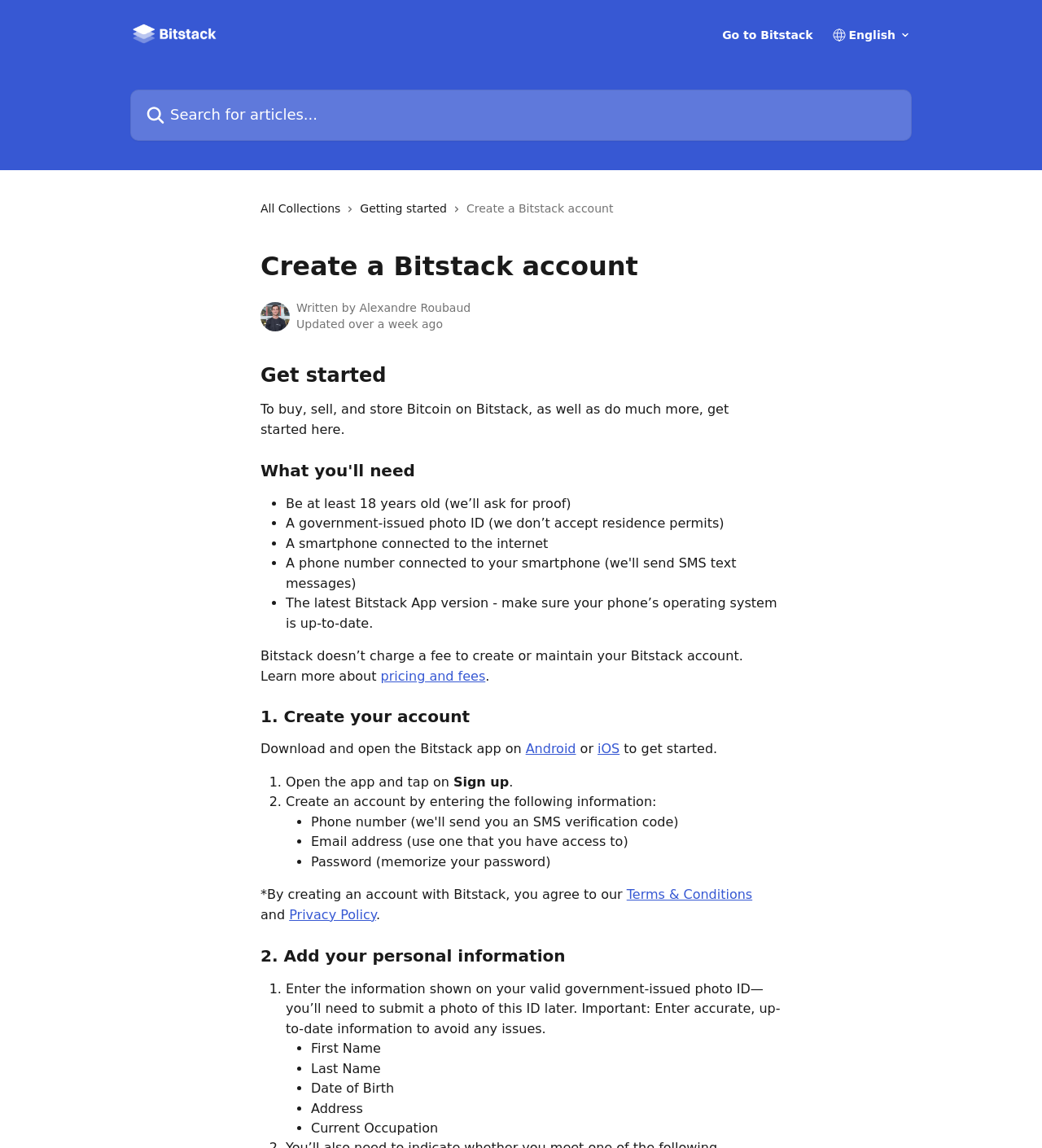Determine the bounding box coordinates for the area that needs to be clicked to fulfill this task: "Create a Bitstack account". The coordinates must be given as four float numbers between 0 and 1, i.e., [left, top, right, bottom].

[0.448, 0.176, 0.589, 0.187]